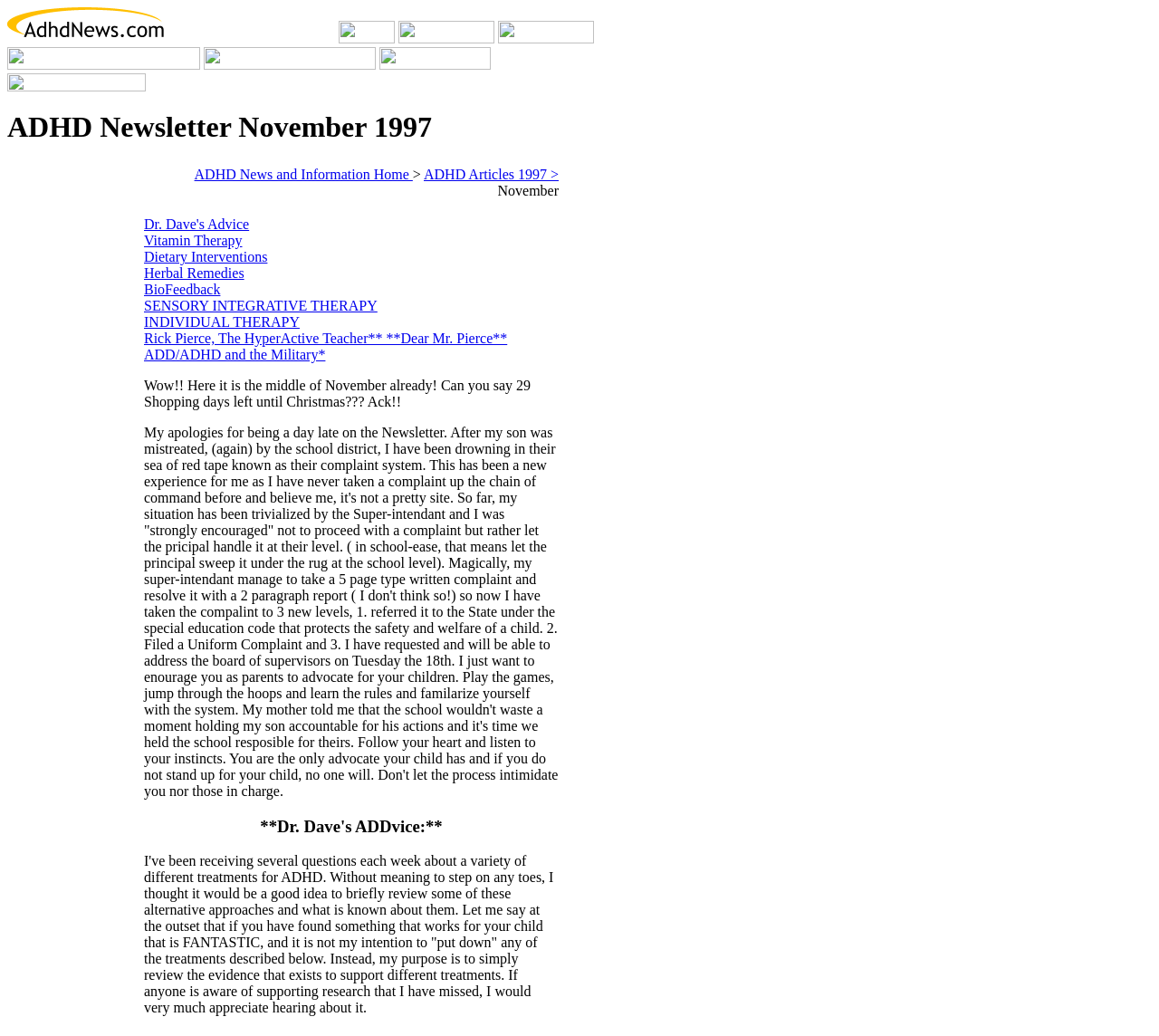Pinpoint the bounding box coordinates of the clickable element needed to complete the instruction: "Click on ADHD Help for ADHD Children Attention Deficit Disorder". The coordinates should be provided as four float numbers between 0 and 1: [left, top, right, bottom].

[0.006, 0.03, 0.142, 0.045]